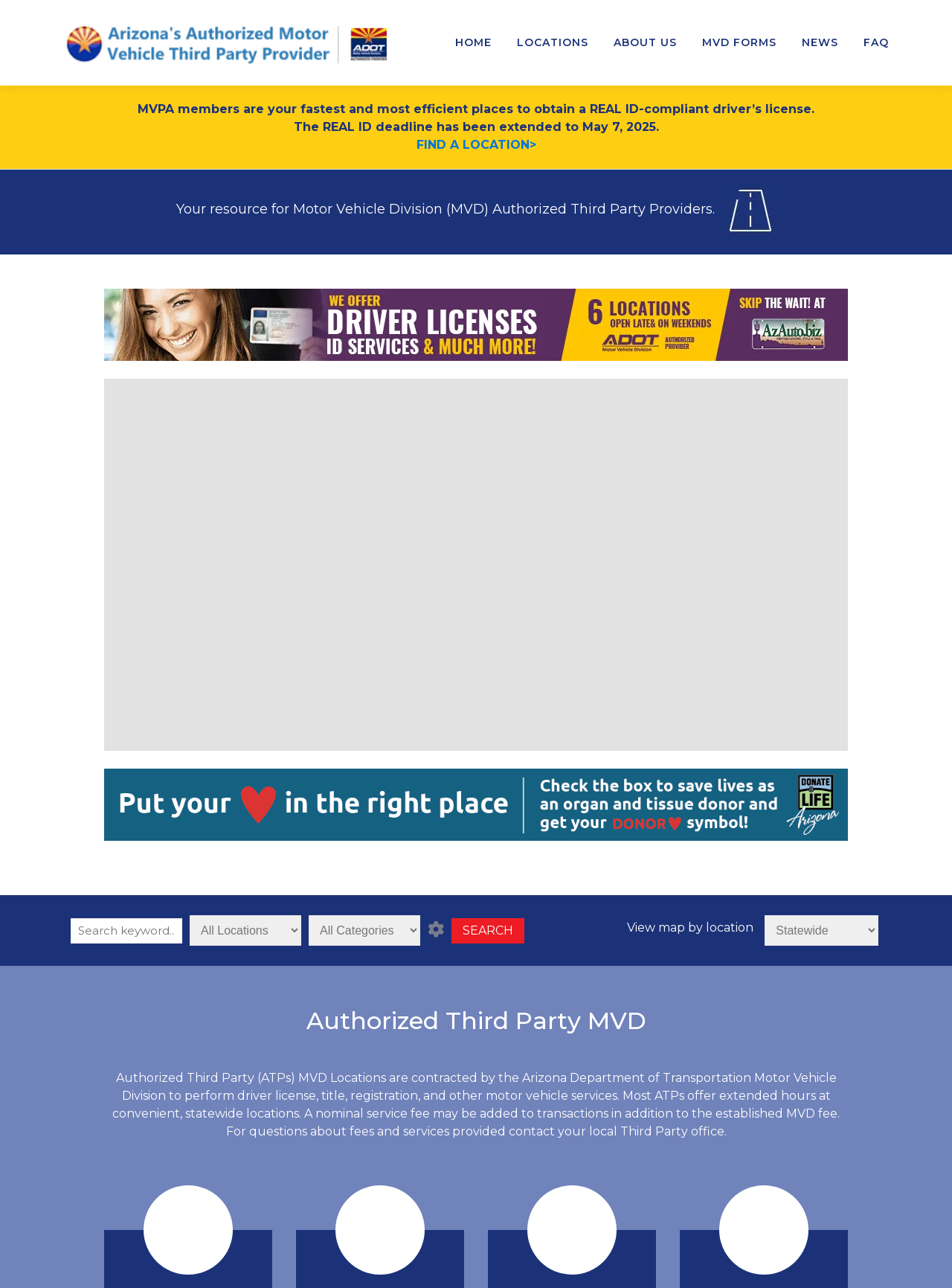Generate a thorough caption detailing the webpage content.

This webpage is about the Motor Vehicle Providers Association, which provides resources for Motor Vehicle Division (MVD) Authorized Third Party Providers. At the top of the page, there is a logo and a navigation menu with links to "HOME", "LOCATIONS", "ABOUT US", "MVD FORMS", "NEWS", and "FAQ". Below the navigation menu, there is a section with a heading "Authorized Third Party MVD" and a paragraph of text describing the services provided by Authorized Third Party (ATPs) MVD Locations.

To the right of this section, there is a list of locations, including Avondale, Benson, Chandler, and many others, with links to each location. Below this list, there is a search bar with a textbox, two comboboxes, and a "SEARCH" button. Next to the search bar, there is a link to "FIND A LOCATION>".

Further down the page, there are four figures, likely images, arranged horizontally. Above these figures, there is a heading "View map by location" and a combobox. Below the figures, there is a paragraph of text describing the services provided by ATPs and a note about a nominal service fee.

At the very bottom of the page, there are three links: "Become a Member", "Members", and "Board of Directors".